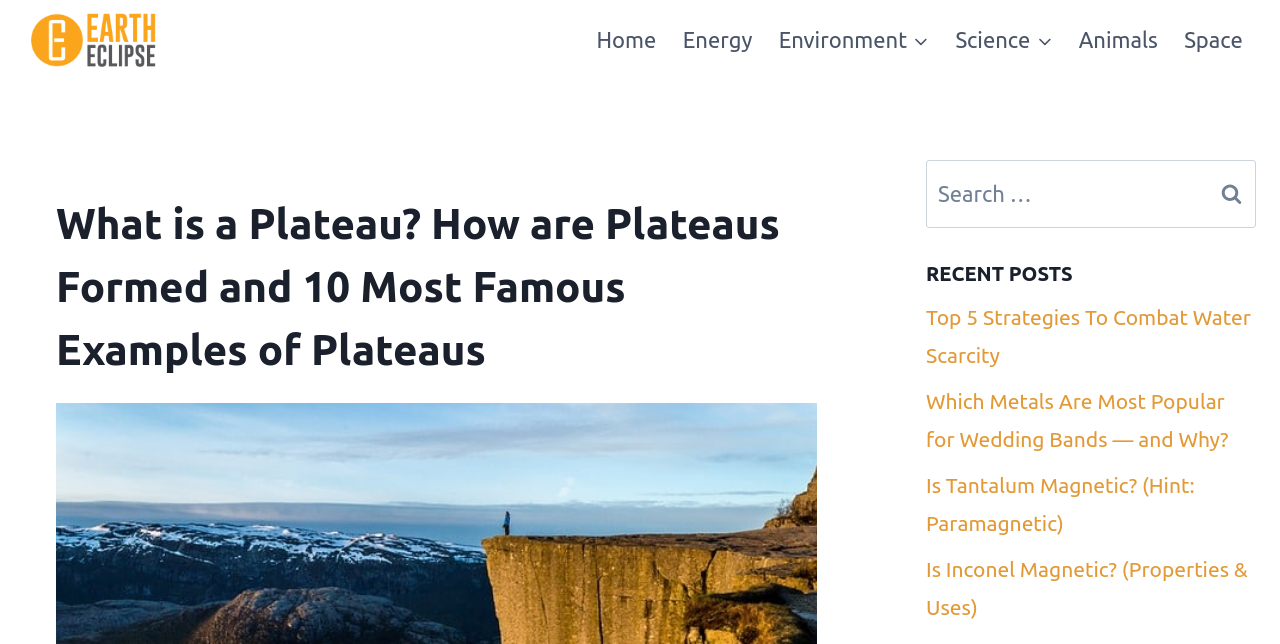Respond to the following query with just one word or a short phrase: 
What is the topic of the recent post 'Top 5 Strategies To Combat Water Scarcity'?

Water Scarcity